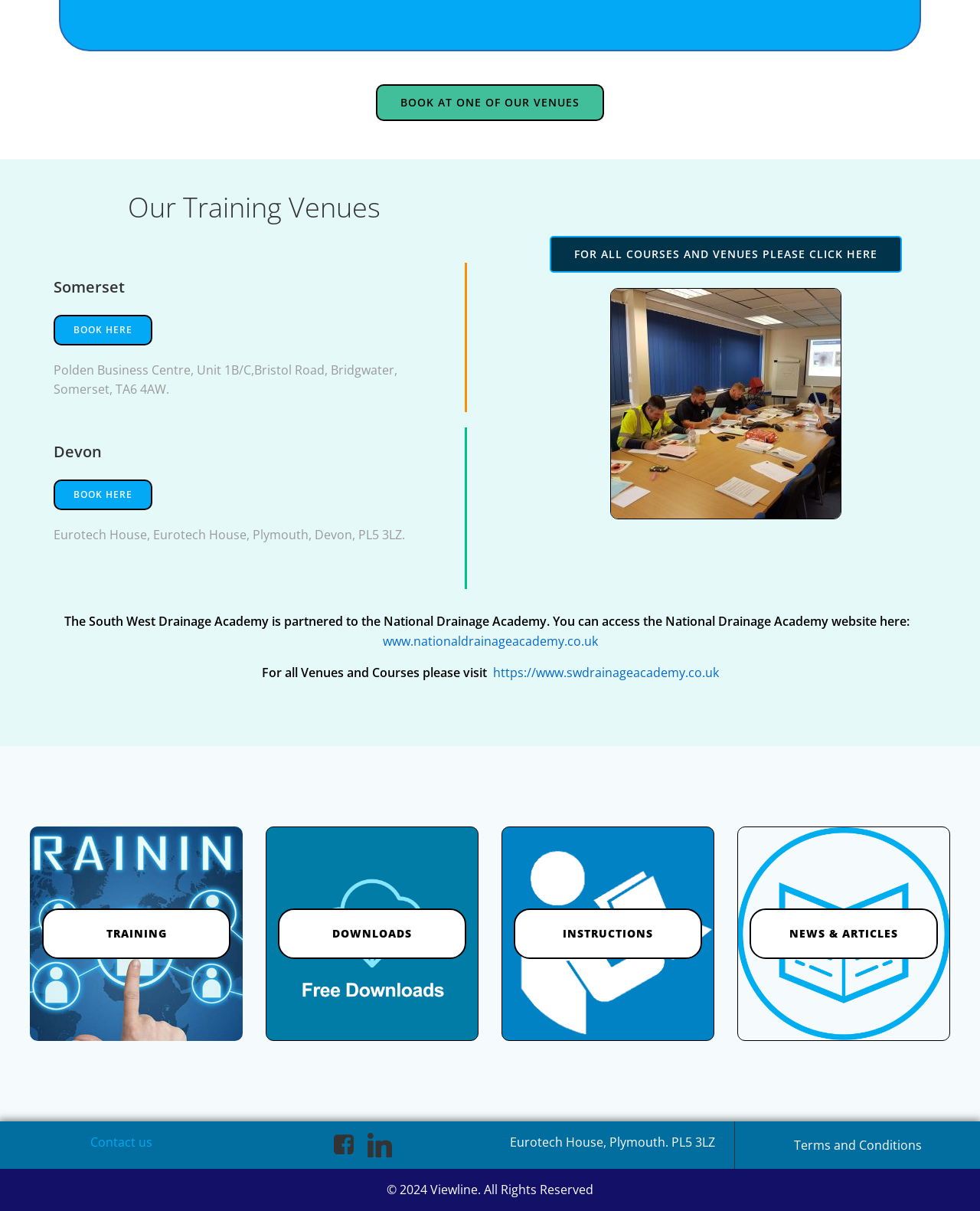Locate the bounding box coordinates of the clickable area needed to fulfill the instruction: "Visit the National Drainage Academy website".

[0.39, 0.522, 0.61, 0.536]